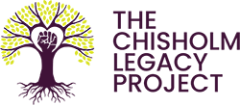From the details in the image, provide a thorough response to the question: What color are the leaves of the tree?

The leaves of the tree in the logo of The Chisholm Legacy Project are rendered in vibrant green, which represents growth and sustainability.